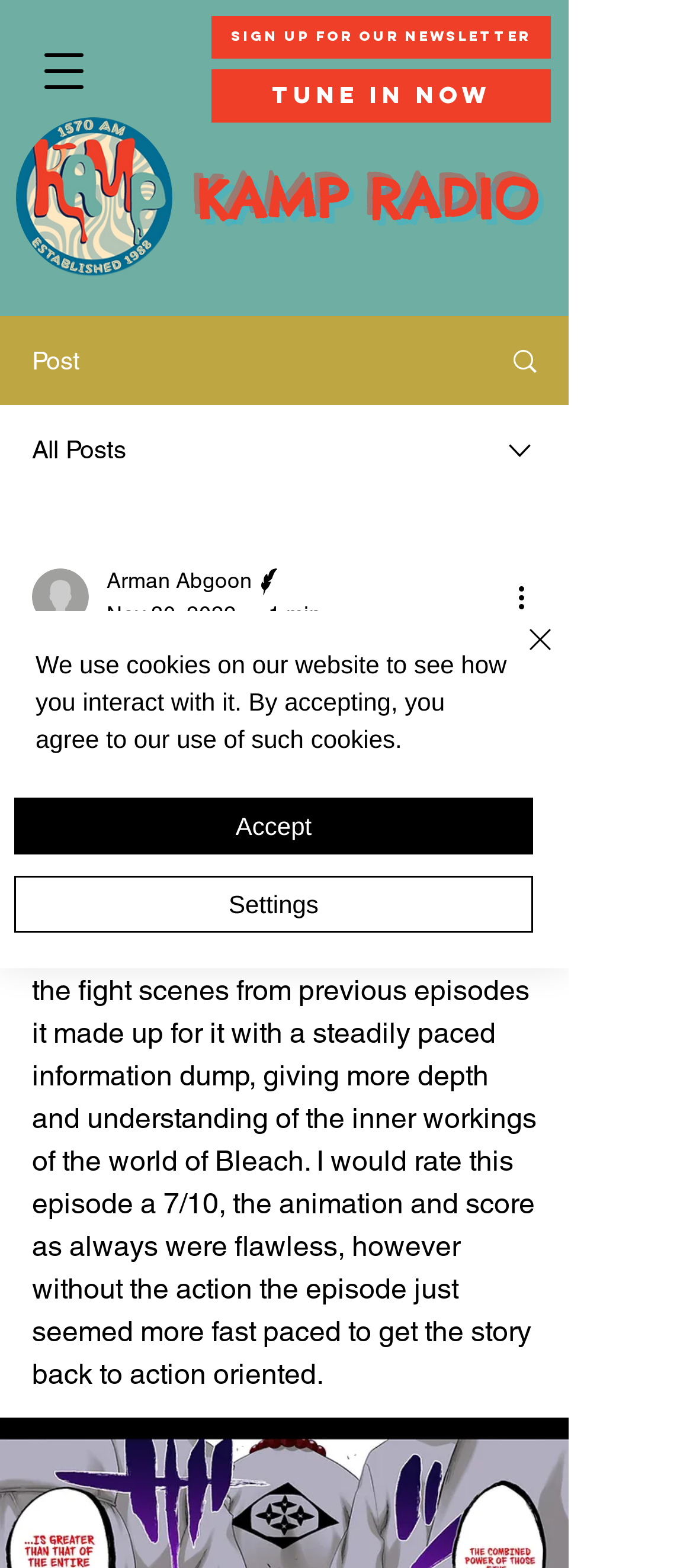Using the element description: "SIGN UP FOR OUR NEWSLETTER", determine the bounding box coordinates. The coordinates should be in the format [left, top, right, bottom], with values between 0 and 1.

[0.305, 0.01, 0.795, 0.037]